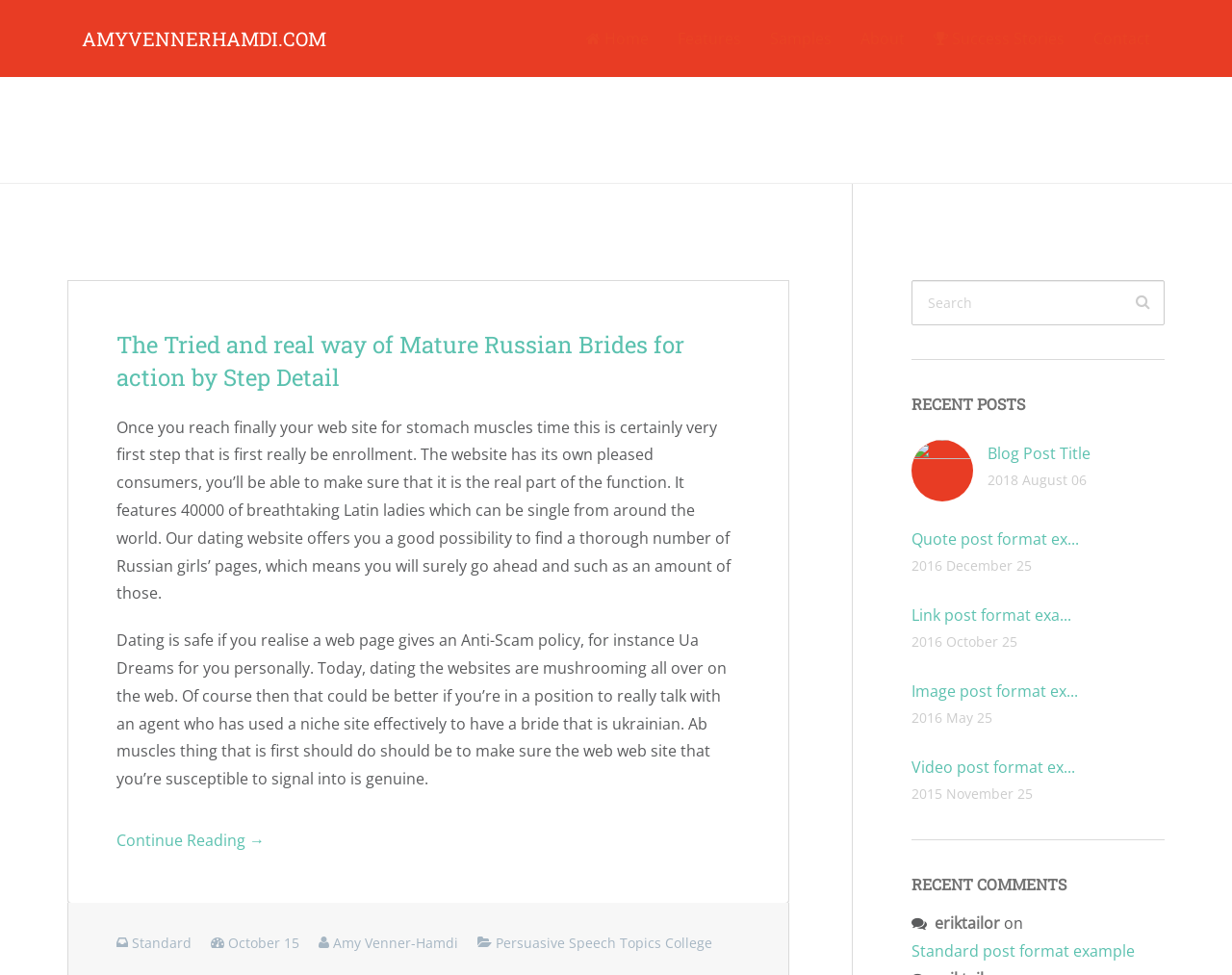Based on the visual content of the image, answer the question thoroughly: What is the category of the archive?

The category of the archive can be determined by looking at the heading 'Archive for category: Persuasive Speech Topics College' which is located at the top of the webpage, indicating that the archive is categorized under Persuasive Speech Topics College.